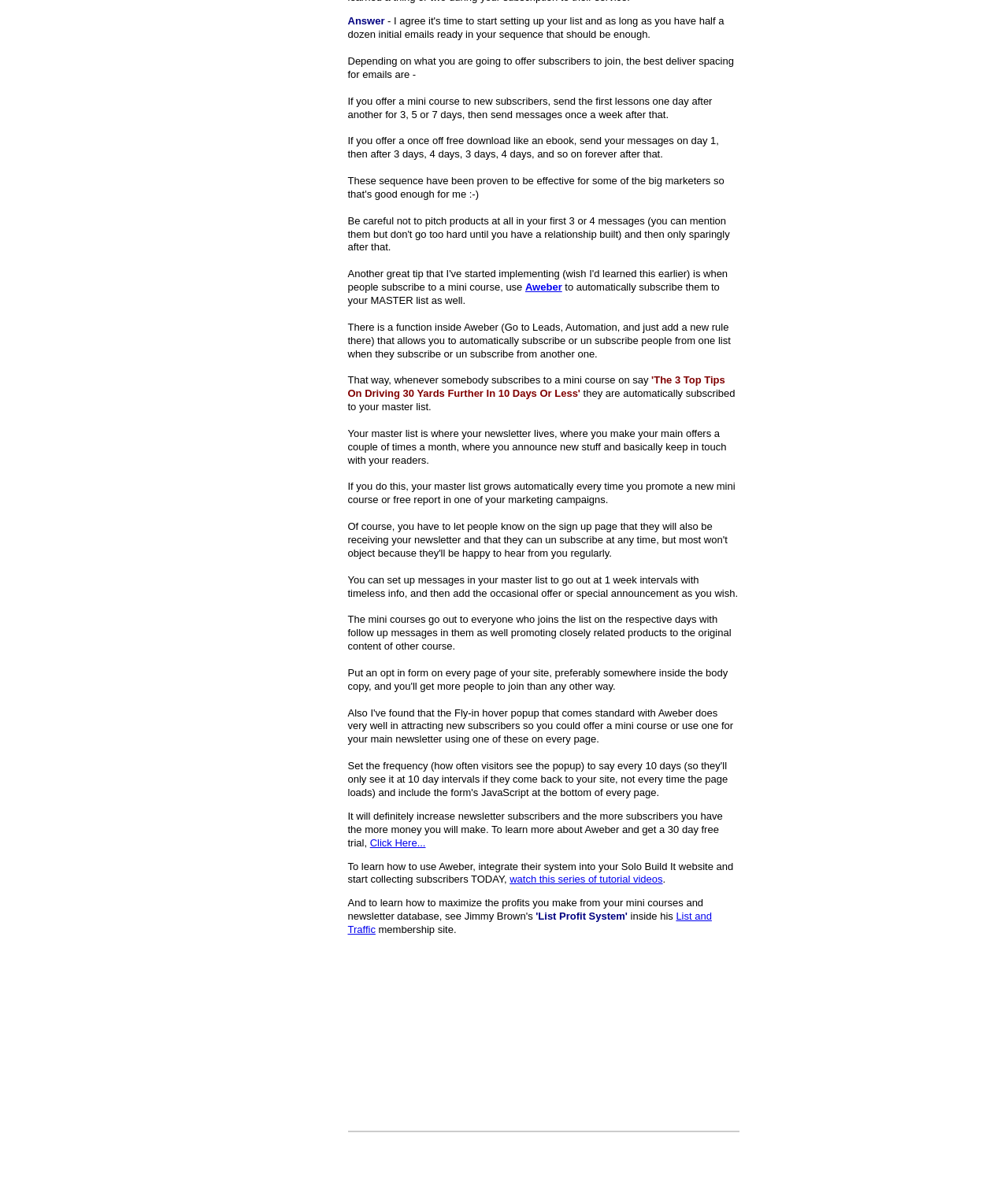Provide the bounding box coordinates for the UI element described in this sentence: "Click Here...". The coordinates should be four float values between 0 and 1, i.e., [left, top, right, bottom].

[0.367, 0.7, 0.422, 0.709]